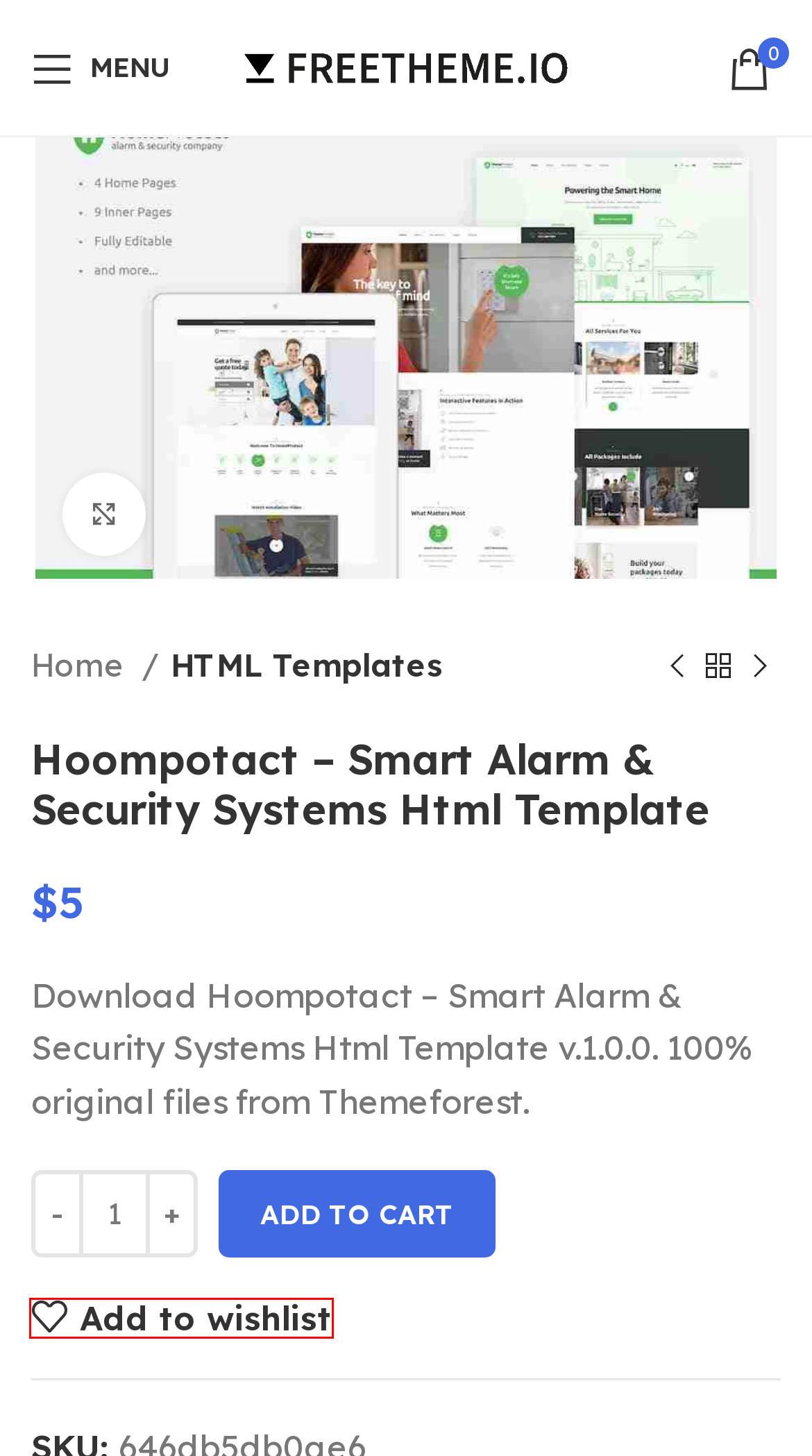Review the screenshot of a webpage which includes a red bounding box around an element. Select the description that best fits the new webpage once the element in the bounding box is clicked. Here are the candidates:
A. HTML Templates - Download
B. Cart - FreeTheme.io
C. Eight – Responsive Portfolio Html5 Template - Latest version
D. Wishlist - FreeTheme.io
E. Elementor Kits - Download
F. Rocket Genius Gravity Forms 2Checkout Addon - Latest version
G. Videotube – A Responsive Video Wordpress Theme - Latest version
H. Prestashop Themes - Download

D